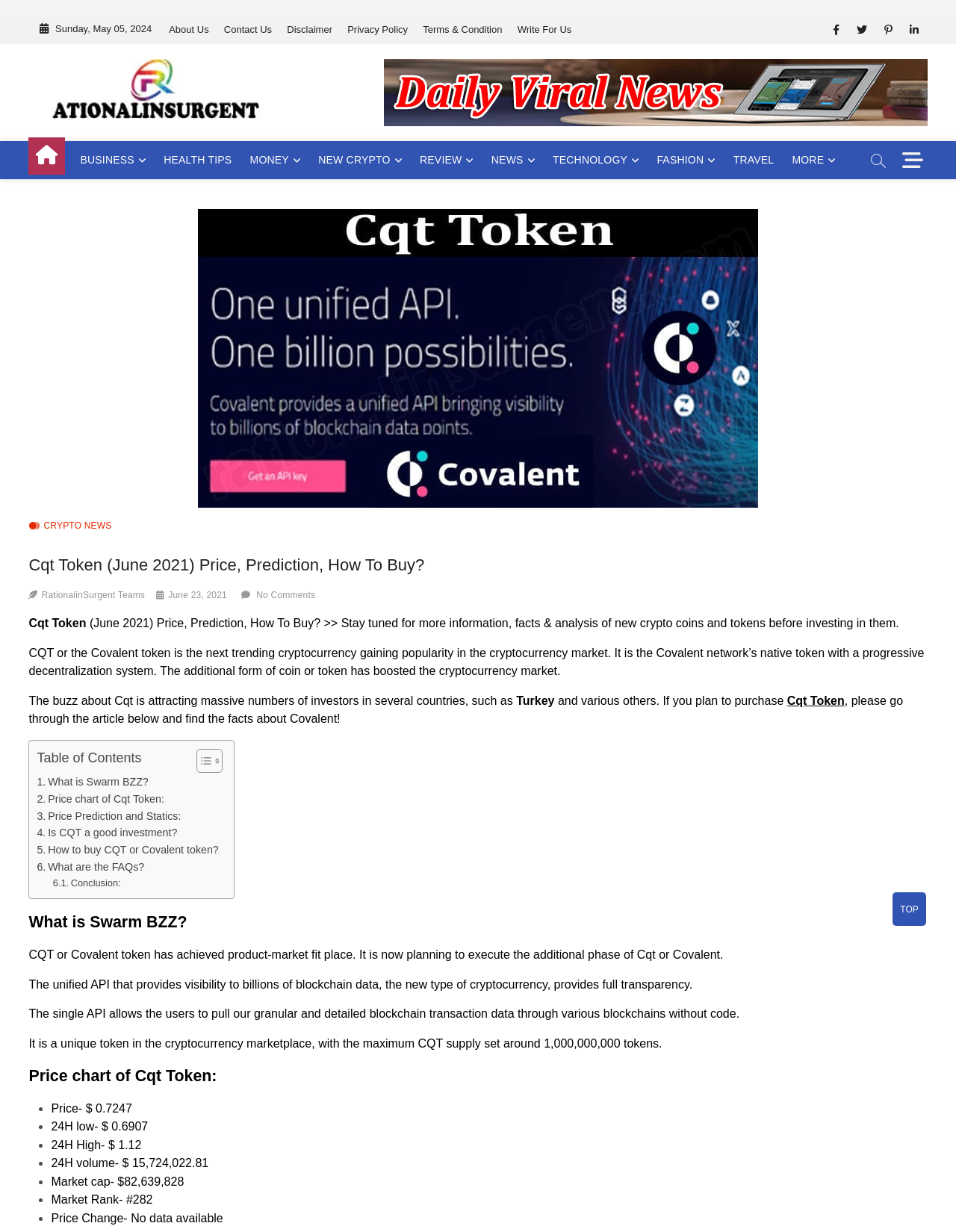Describe every aspect of the webpage comprehensively.

This webpage is about Cqt Token, a cryptocurrency, and provides information on its price, prediction, and how to buy it. At the top, there is a date "Sunday, May 05, 2024" and a topbar menu with links to "About Us", "Contact Us", "Disclaimer", "Privacy Policy", "Terms & Condition", and "Write For Us". Below the topbar menu, there are social media links to Facebook, Twitter, Pinterest, and Linkedin.

On the left side, there is a logo "RATIONALINSURGENT LOGO" with a link to the website's homepage. Next to the logo, there is a heading "Global Trendy News & Online Reviews – Rationalinsurgent" with a link to the website's homepage. Below the heading, there is a text "THE BEST LATEST NEWS" and an image "Rationalinsurgent Top Header Responsive Ads Banner".

On the right side, there is a main menu with links to various categories such as "BUSINESS", "HEALTH TIPS", "MONEY", "NEW CRYPTO", "REVIEW", "NEWS", "TECHNOLOGY", "FASHION", "TRAVEL", and "MORE". Below the main menu, there is a button to toggle the menu.

The main content of the webpage is about Cqt Token, with a heading "Cqt Token (June 2021) Price, Prediction, How To Buy?" and a brief description of the token. There is a table of contents with links to various sections such as "What is Swarm BZZ?", "Price chart of Cqt Token:", "Price Prediction and Statics:", "Is CQT a good investment?", "How to buy CQT or Covalent token?", and "What are the FAQs?". Each section provides detailed information about the token.

The webpage also includes a price chart of Cqt Token, with information on its current price, 24-hour low and high, 24-hour volume, market cap, and market rank.